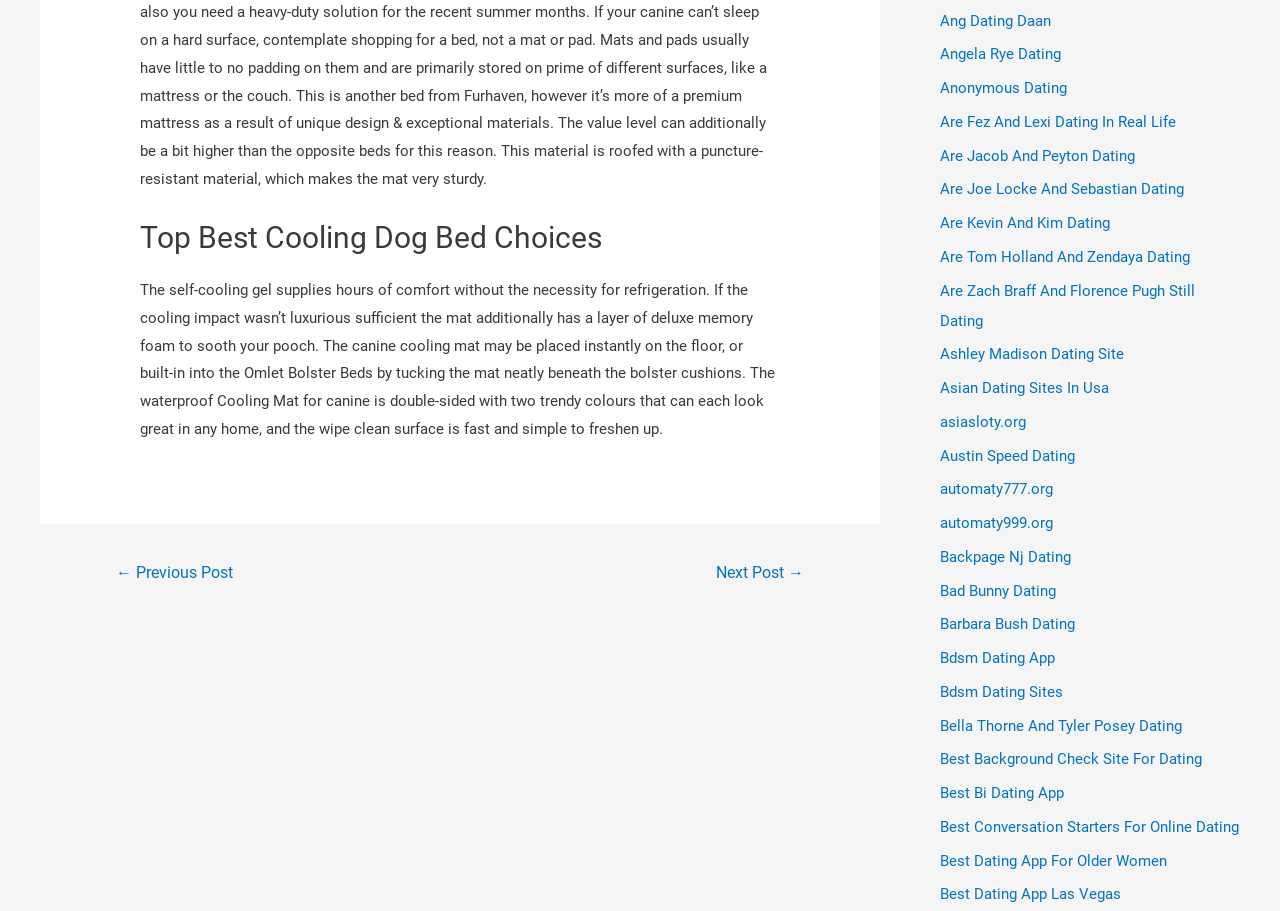Can you specify the bounding box coordinates for the region that should be clicked to fulfill this instruction: "Click on 'Next Post →'".

[0.541, 0.61, 0.647, 0.651]